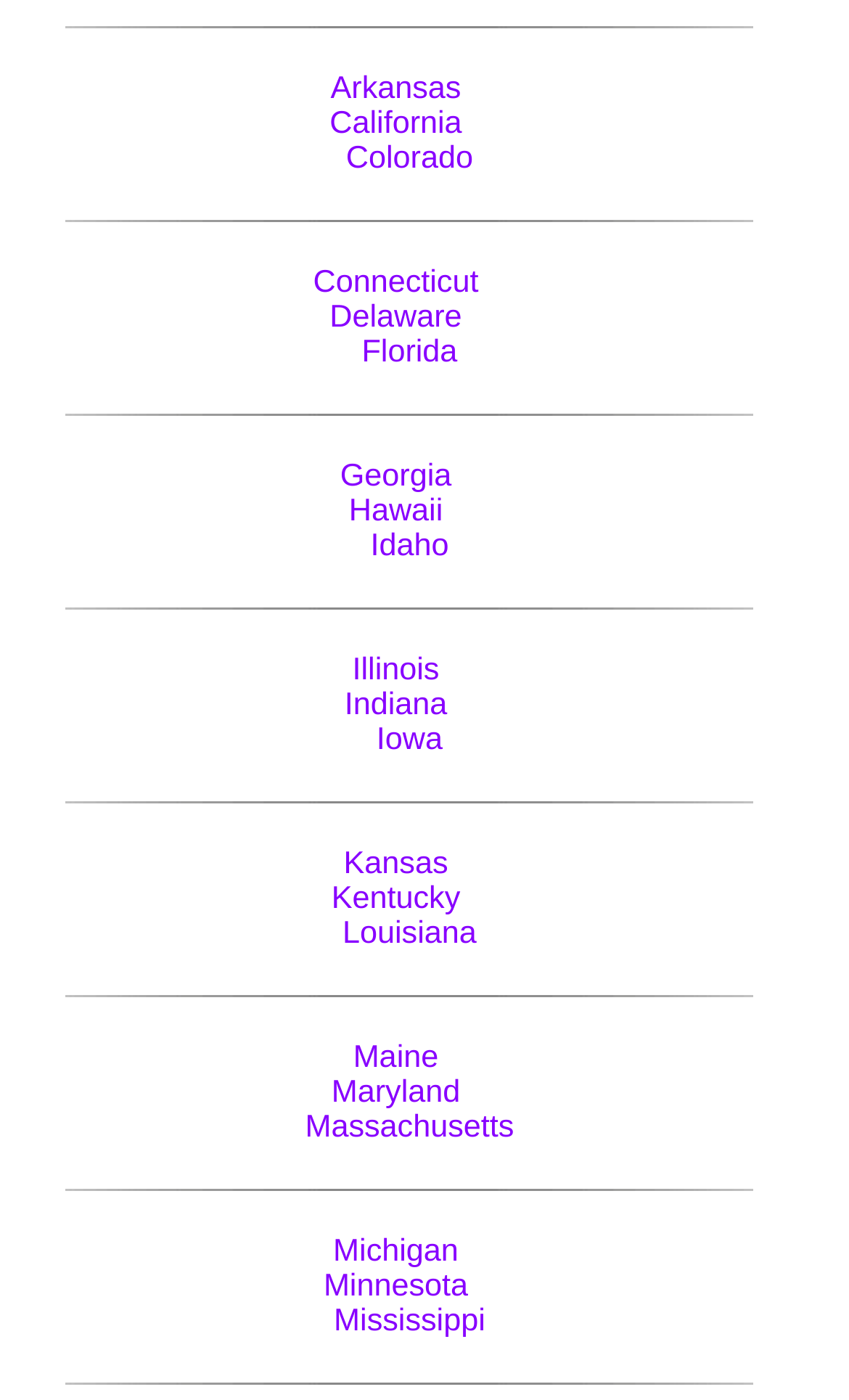Provide the bounding box coordinates of the section that needs to be clicked to accomplish the following instruction: "Go to Connecticut."

[0.369, 0.19, 0.564, 0.214]